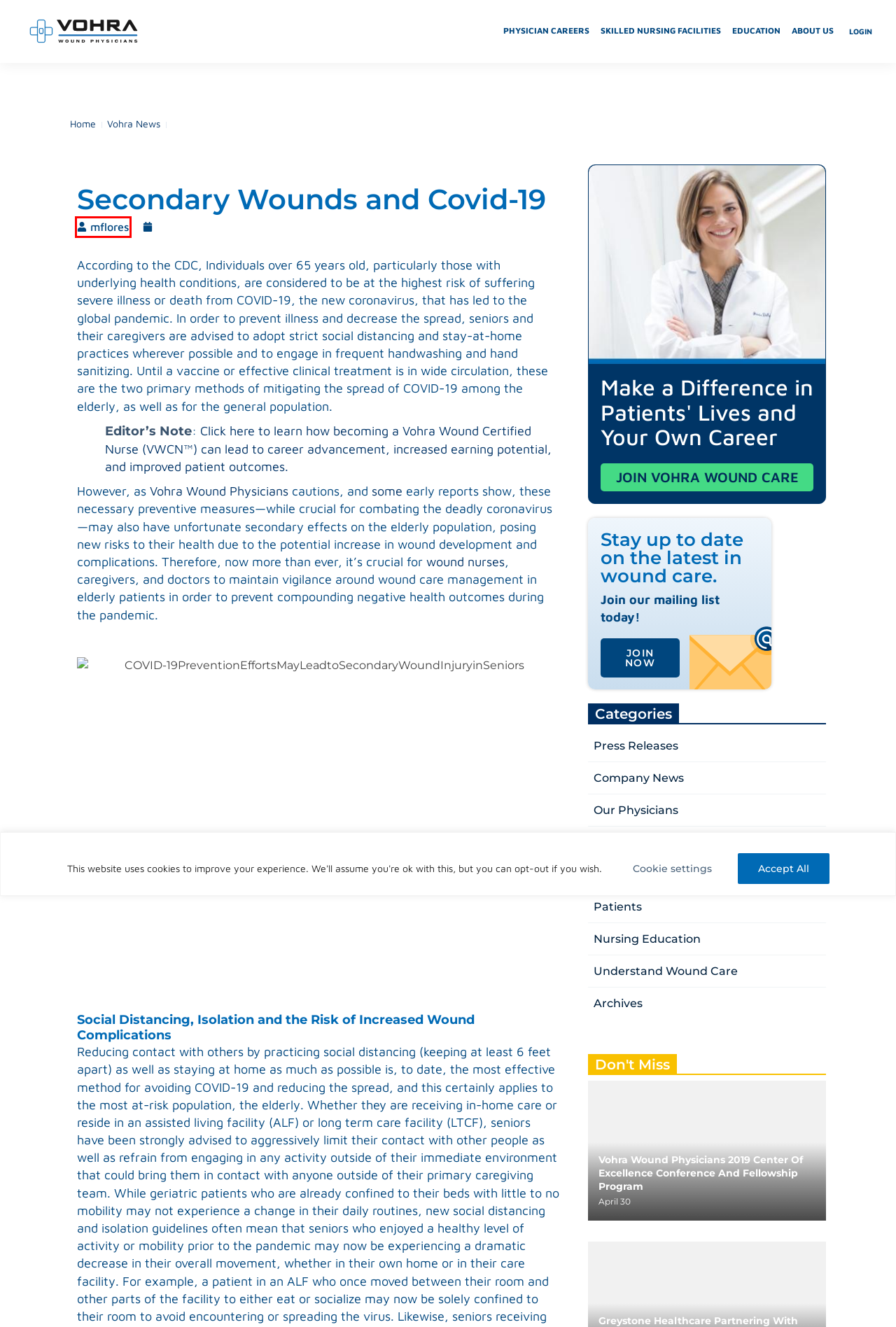Review the screenshot of a webpage that includes a red bounding box. Choose the webpage description that best matches the new webpage displayed after clicking the element within the bounding box. Here are the candidates:
A. Online Wound Care Certification Course for Nurses
B. mflores, Author at Vohra
C. Nursing Education Archives - Vohra
D. Vohra in the News | Vohra Wound Physicians
E. Certified Facilities Archives - Vohra
F. Wound Care Experts - Wound Care Specialists | Vohra Wound Physicians
G. Press Releases Archives - Vohra
H. Understand Wound Care Archives - Vohra

B